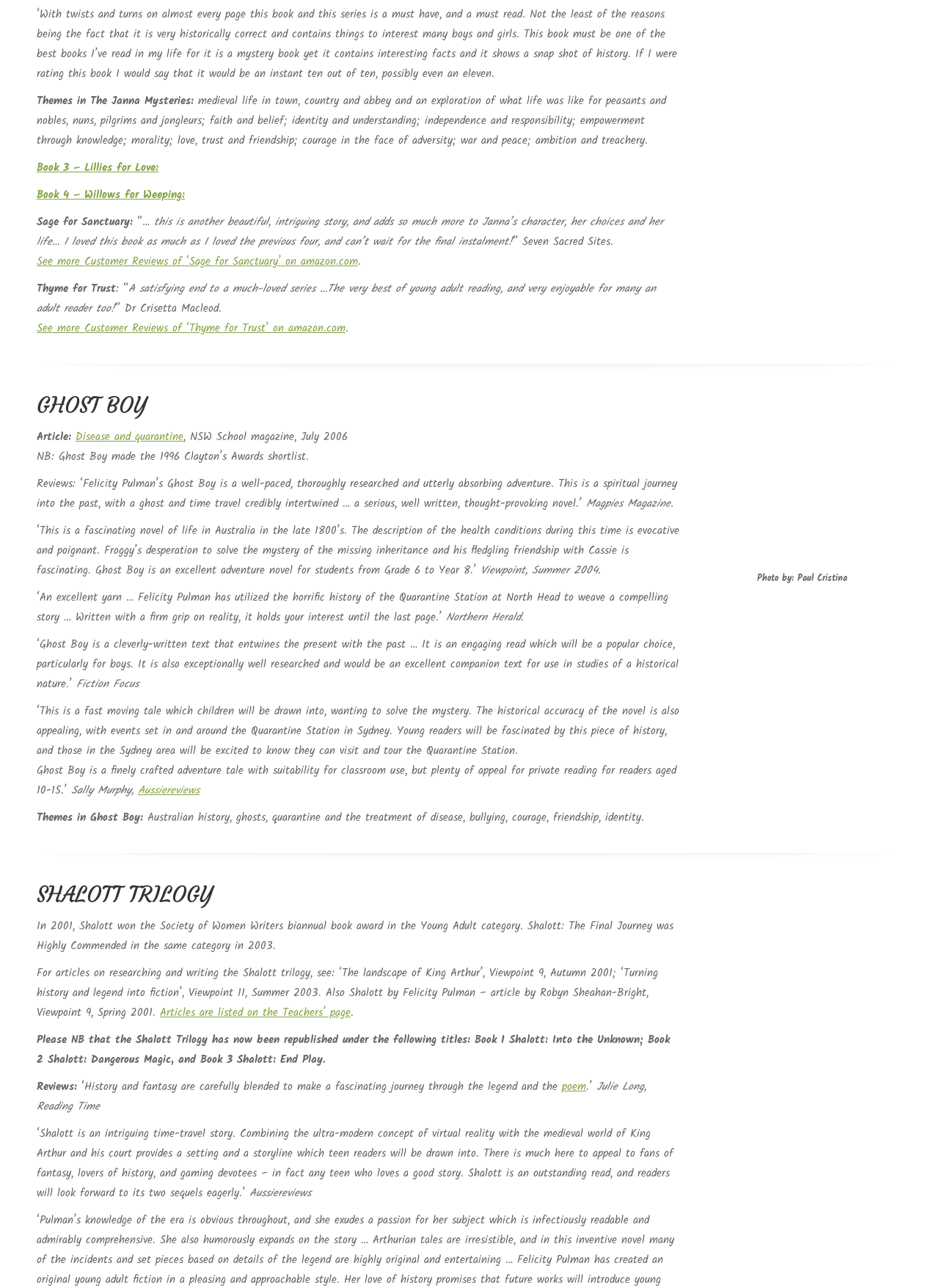Find and specify the bounding box coordinates that correspond to the clickable region for the instruction: "Read the article 'Disease and quarantine'".

[0.08, 0.333, 0.195, 0.346]